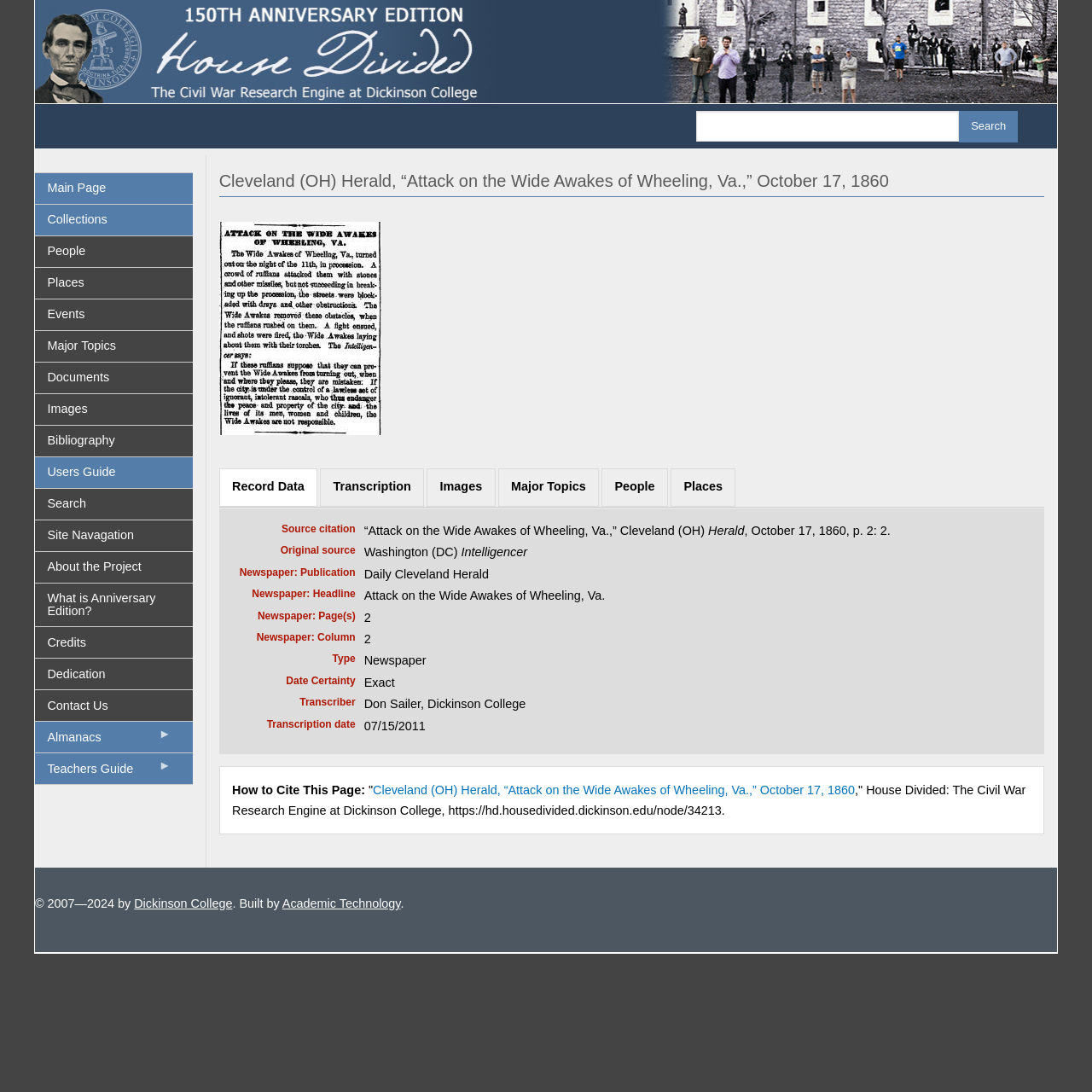Find the bounding box coordinates of the area to click in order to follow the instruction: "Contact us".

[0.032, 0.632, 0.176, 0.66]